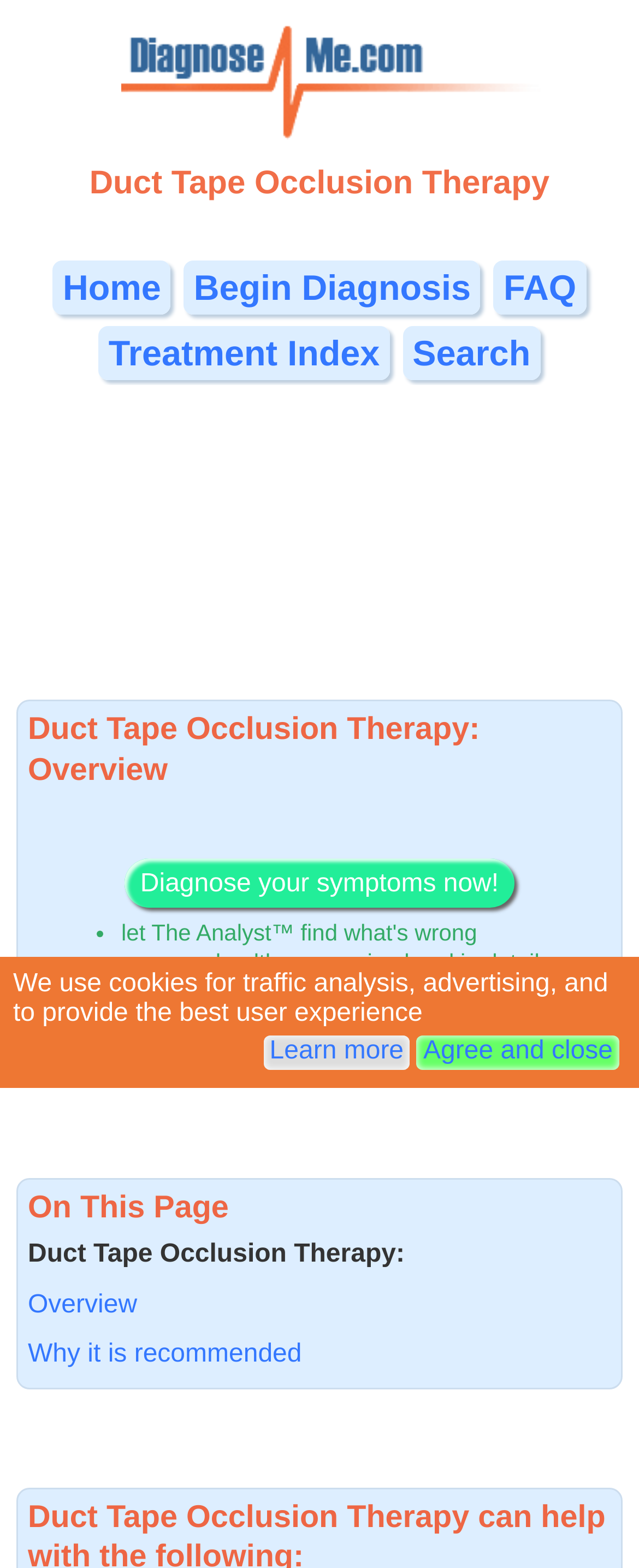Find the bounding box coordinates of the clickable region needed to perform the following instruction: "Read the FAQ". The coordinates should be provided as four float numbers between 0 and 1, i.e., [left, top, right, bottom].

[0.773, 0.166, 0.917, 0.201]